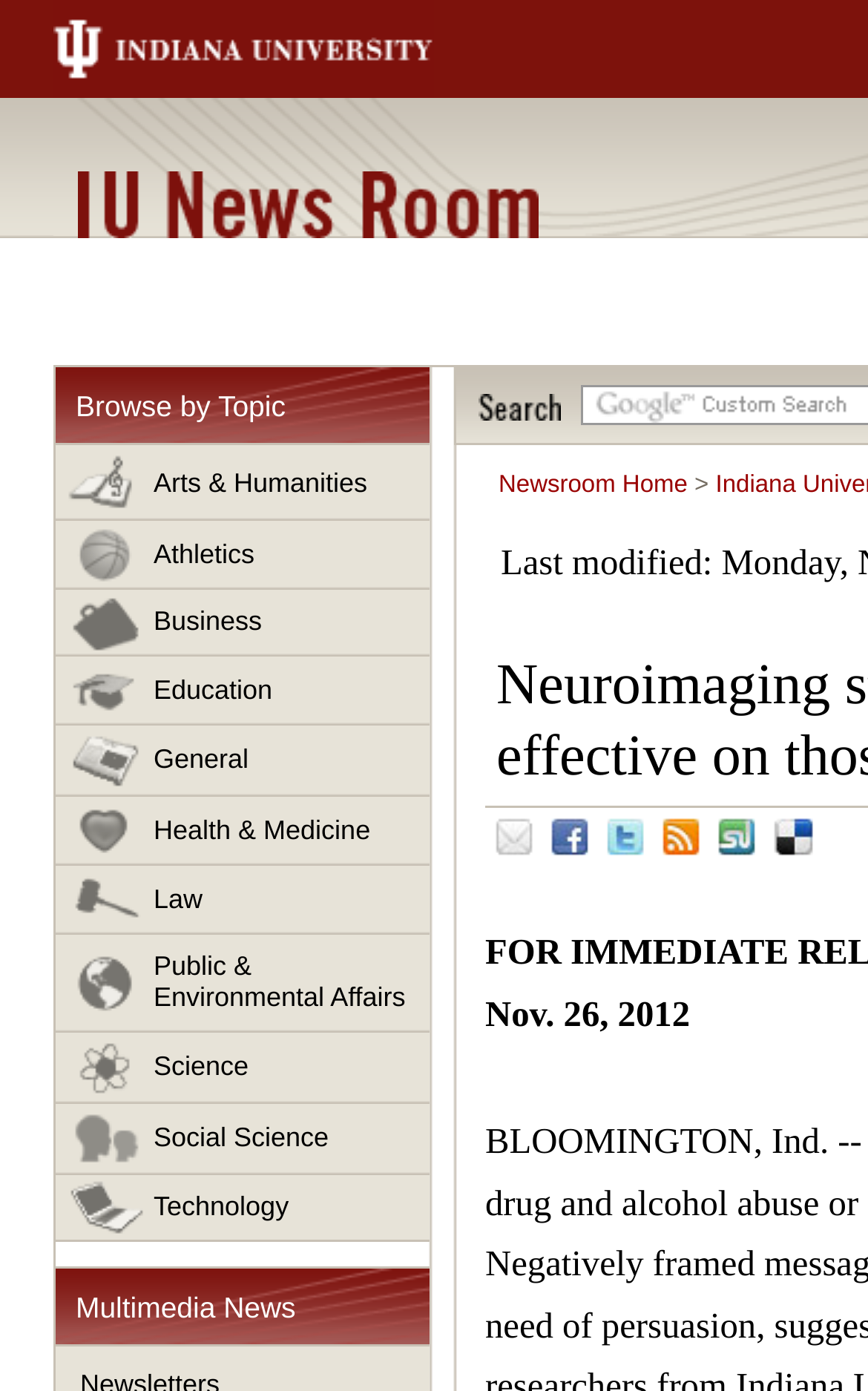Please mark the bounding box coordinates of the area that should be clicked to carry out the instruction: "Search for news".

[0.551, 0.283, 0.646, 0.302]